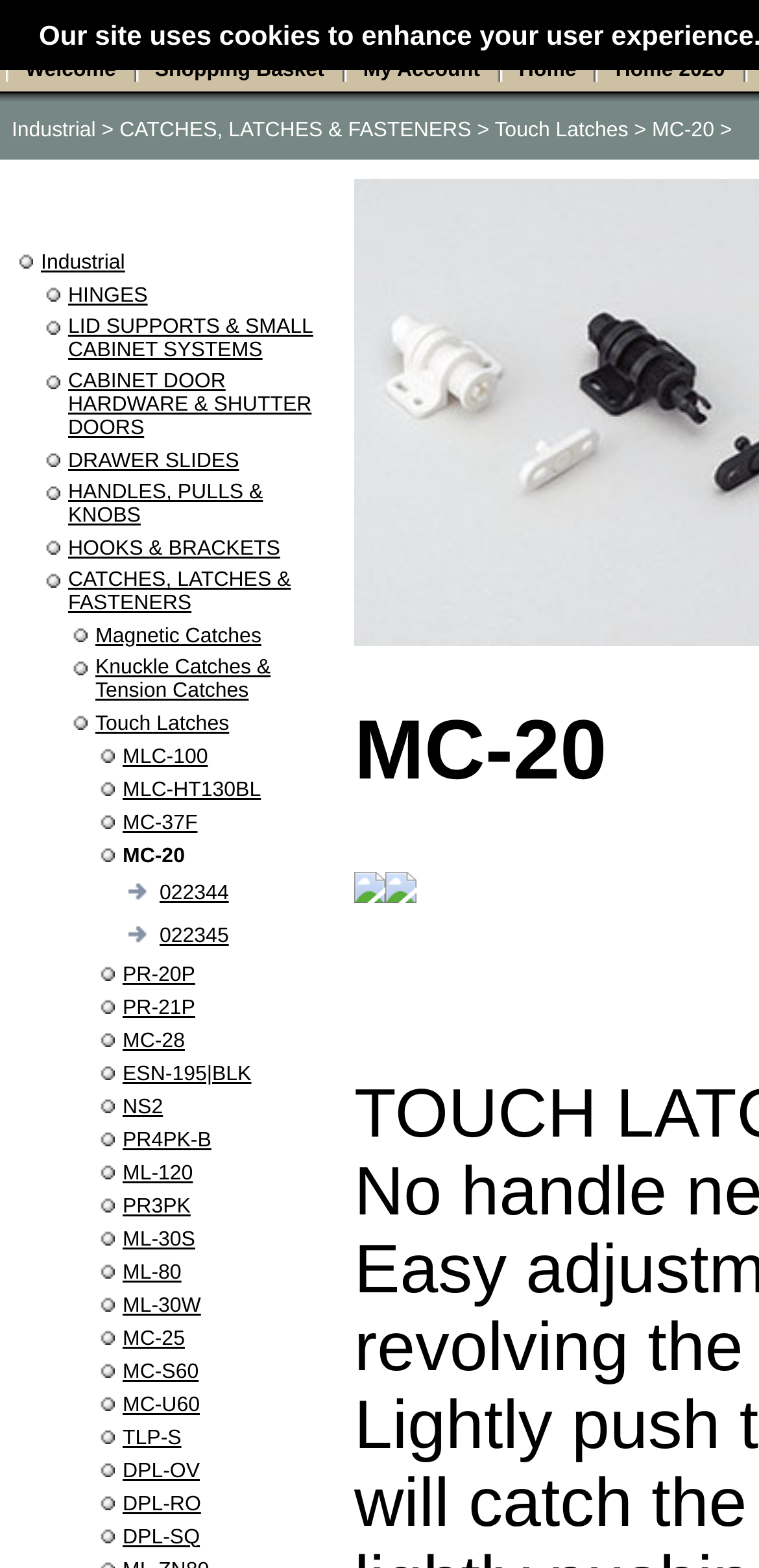Identify the bounding box coordinates for the element you need to click to achieve the following task: "Click on 'Home 2020'". Provide the bounding box coordinates as four float numbers between 0 and 1, in the form [left, top, right, bottom].

[0.811, 0.037, 0.955, 0.052]